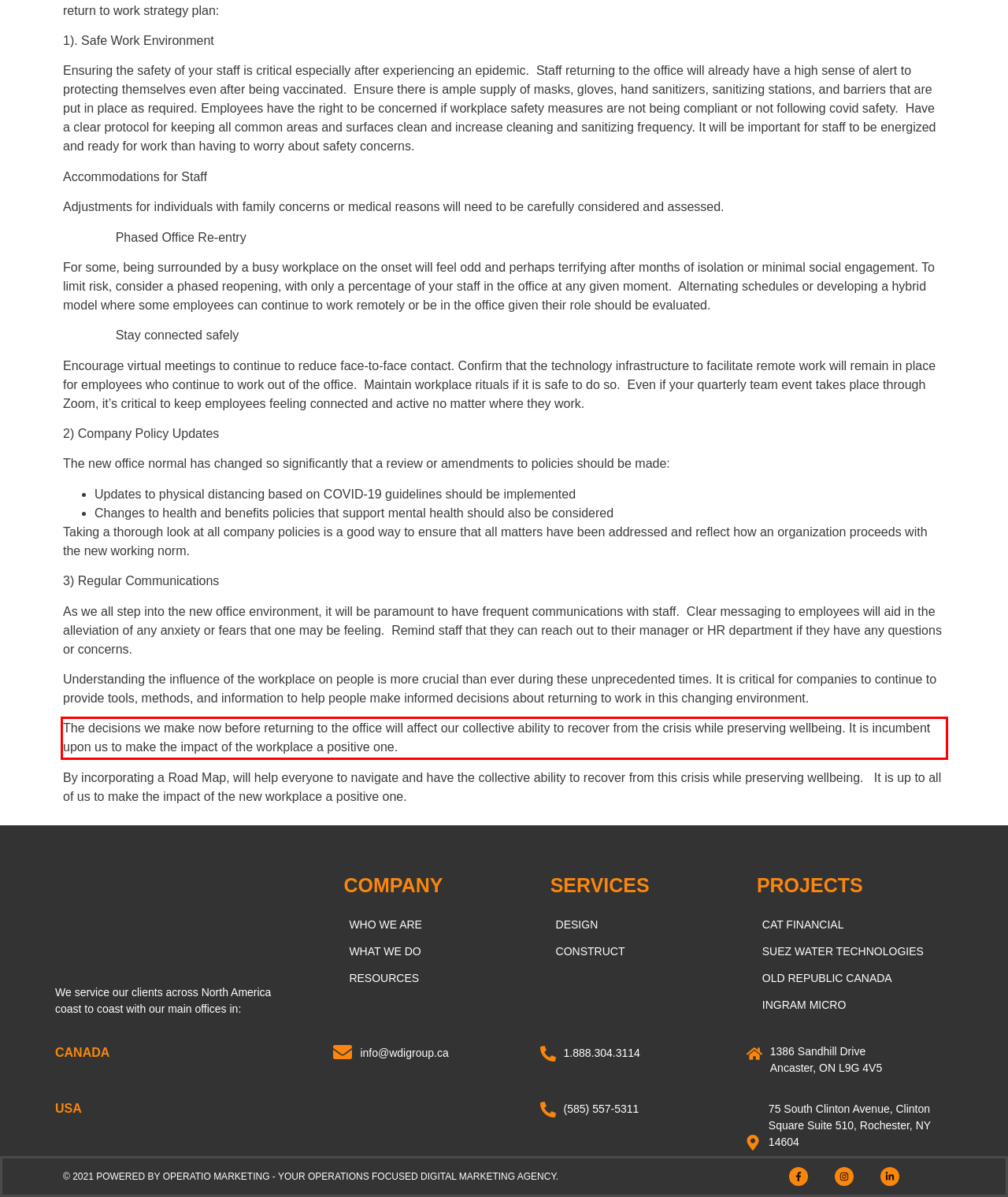In the given screenshot, locate the red bounding box and extract the text content from within it.

The decisions we make now before returning to the office will affect our collective ability to recover from the crisis while preserving wellbeing. It is incumbent upon us to make the impact of the workplace a positive one.